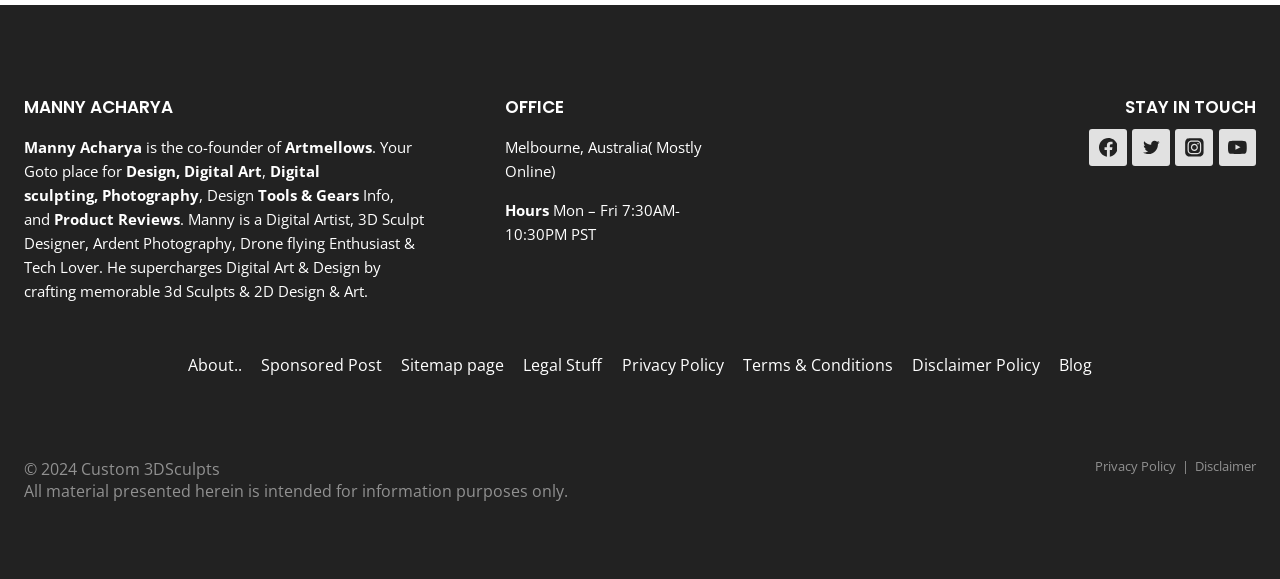Where is Manny Acharya's office located?
Based on the image, respond with a single word or phrase.

Melbourne, Australia